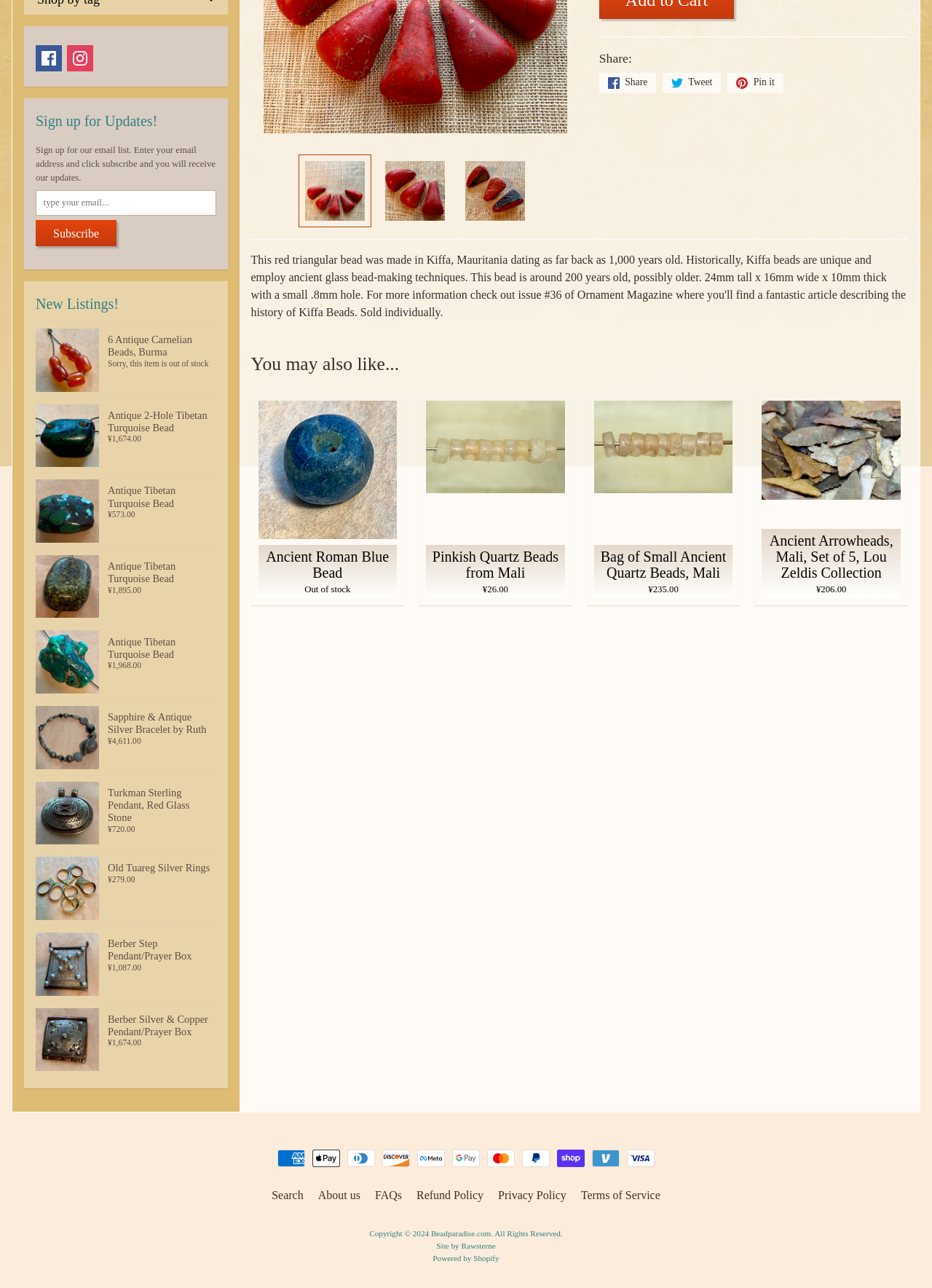Find the bounding box coordinates for the HTML element described as: "Home". The coordinates should consist of four float values between 0 and 1, i.e., [left, top, right, bottom].

None